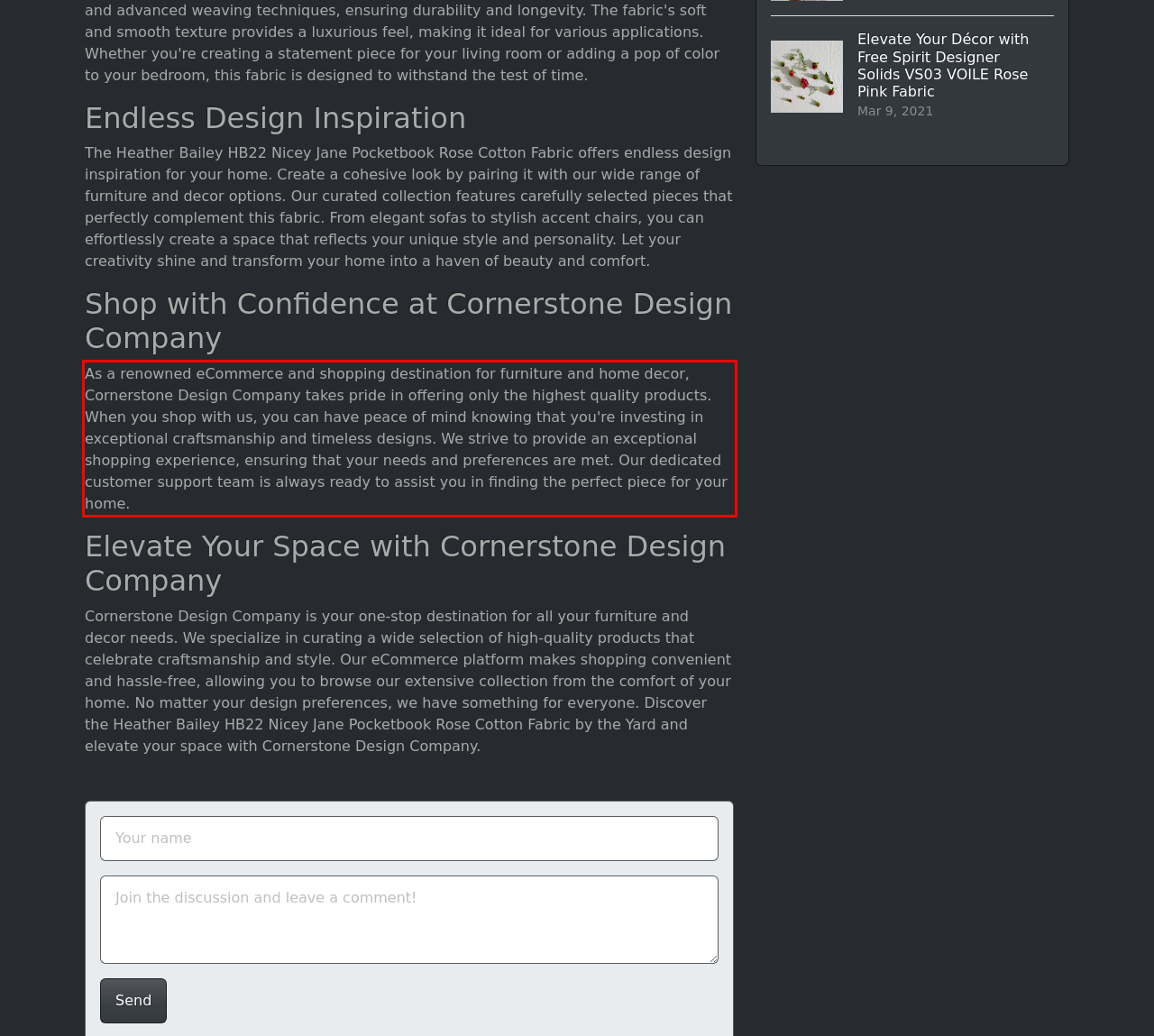Given the screenshot of a webpage, identify the red rectangle bounding box and recognize the text content inside it, generating the extracted text.

As a renowned eCommerce and shopping destination for furniture and home decor, Cornerstone Design Company takes pride in offering only the highest quality products. When you shop with us, you can have peace of mind knowing that you're investing in exceptional craftsmanship and timeless designs. We strive to provide an exceptional shopping experience, ensuring that your needs and preferences are met. Our dedicated customer support team is always ready to assist you in finding the perfect piece for your home.